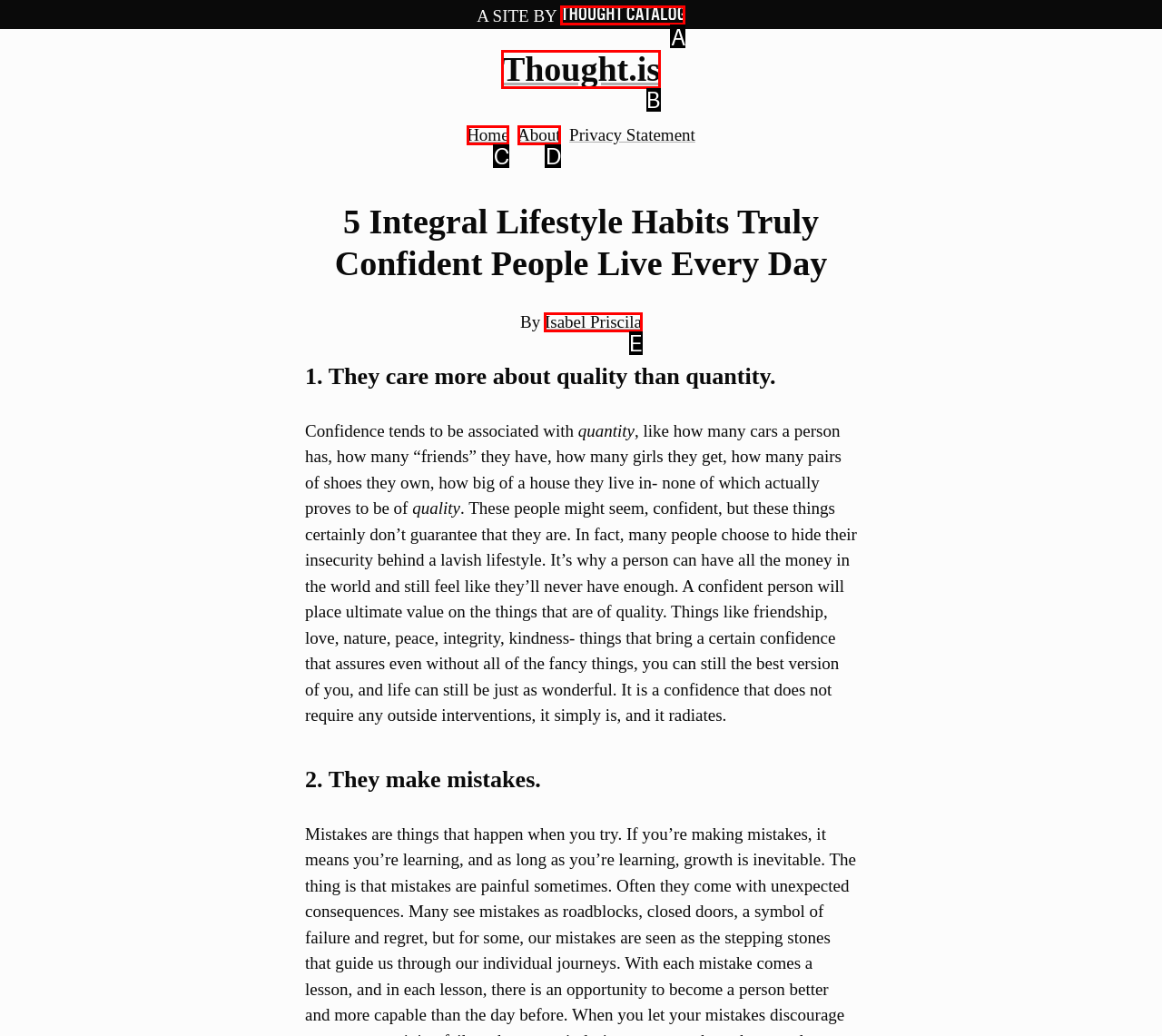Based on the description: About, select the HTML element that fits best. Provide the letter of the matching option.

D